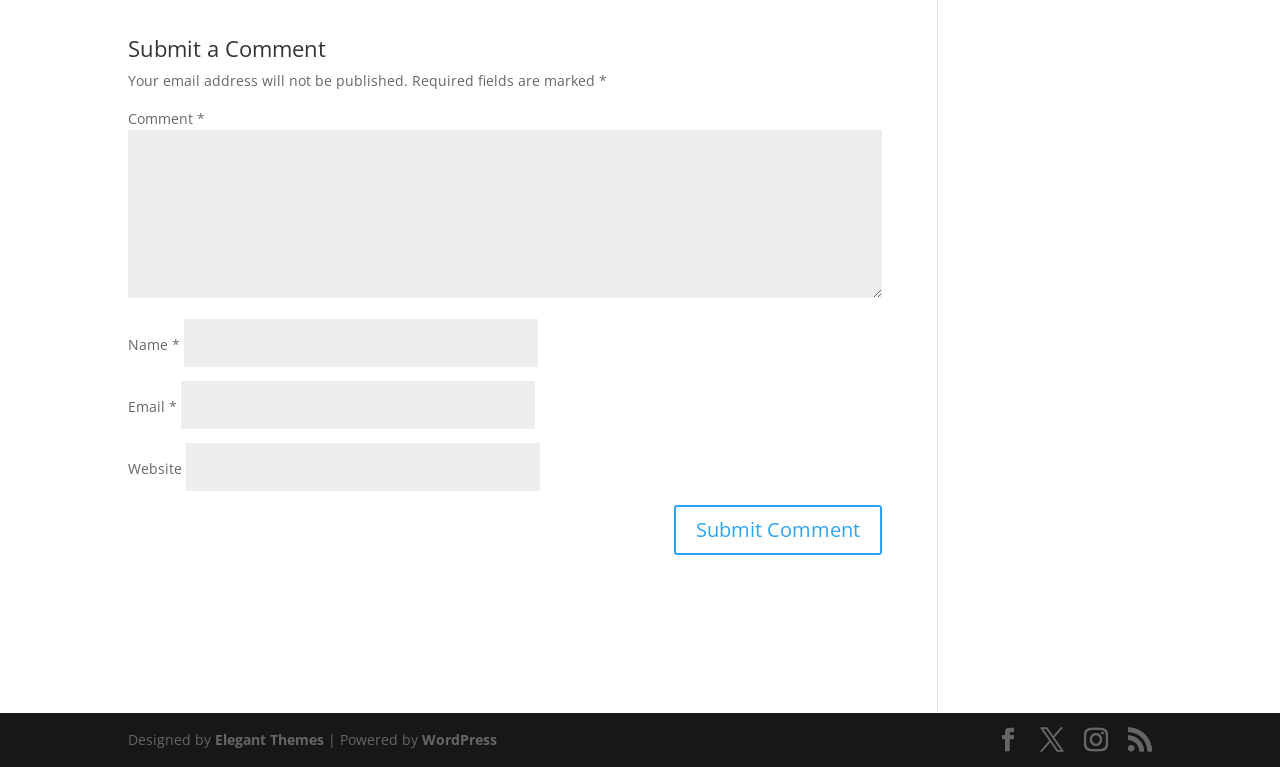What is the purpose of the webpage?
Using the visual information, answer the question in a single word or phrase.

To submit a comment